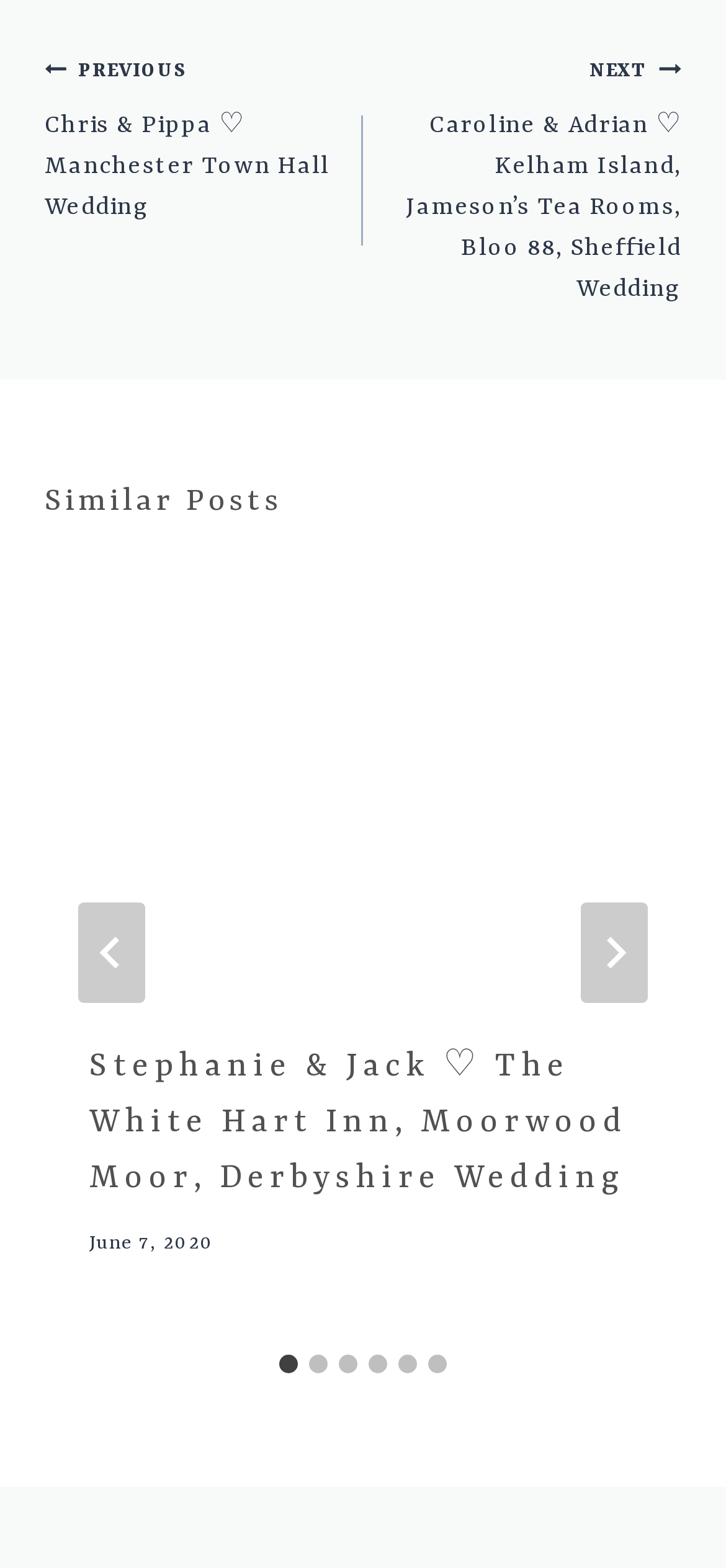What is the text of the previous post navigation link?
Examine the image closely and answer the question with as much detail as possible.

I looked at the first link element in the 'Post navigation' heading, which contains the text of the previous post navigation link.